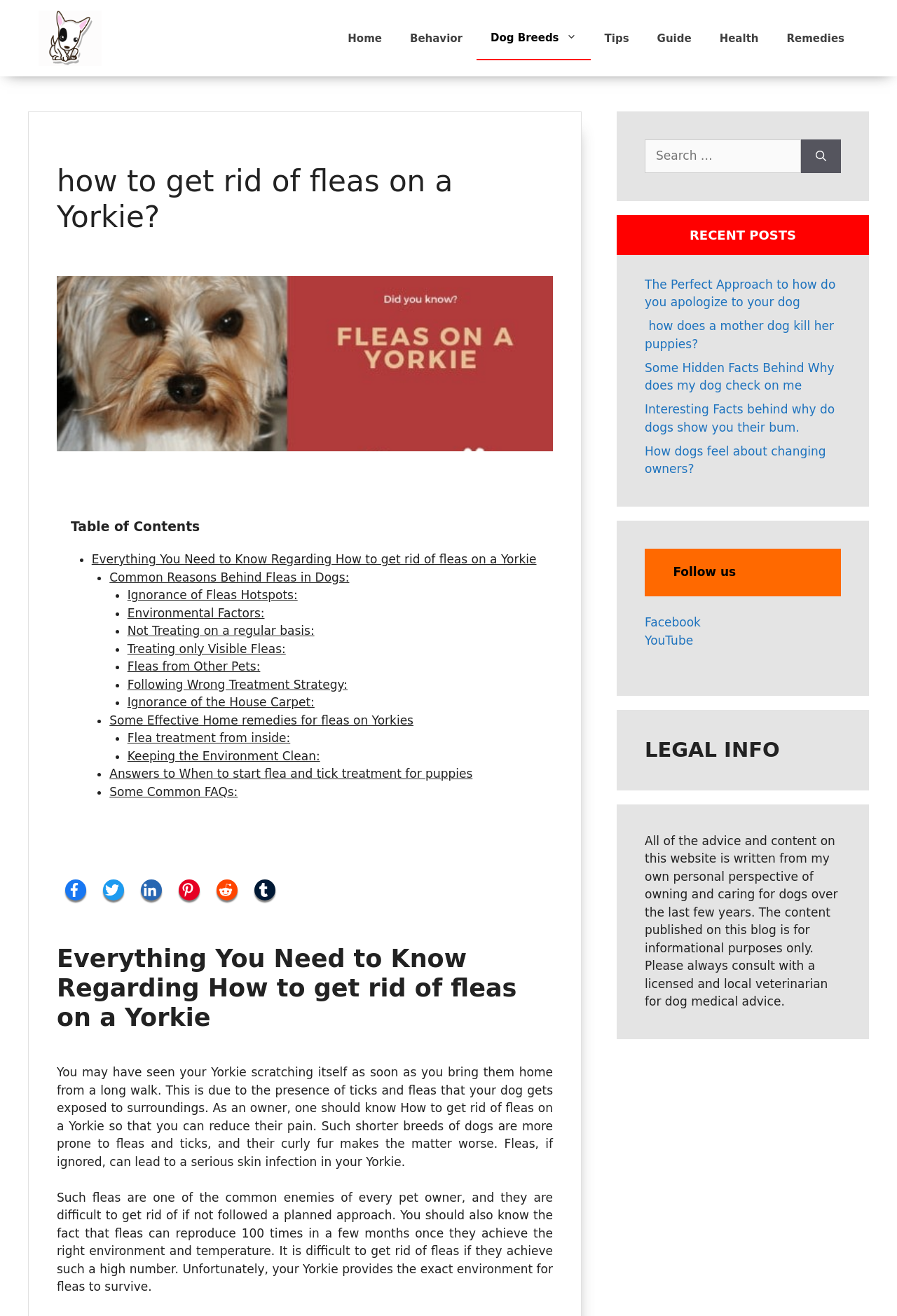What is the name of the first link in the 'Table of Contents'?
Please interpret the details in the image and answer the question thoroughly.

The 'Table of Contents' is located at the top of the webpage, and it provides a list of links to different sections of the webpage. The first link is 'Everything You Need to Know Regarding How to get rid of fleas on a Yorkie'.